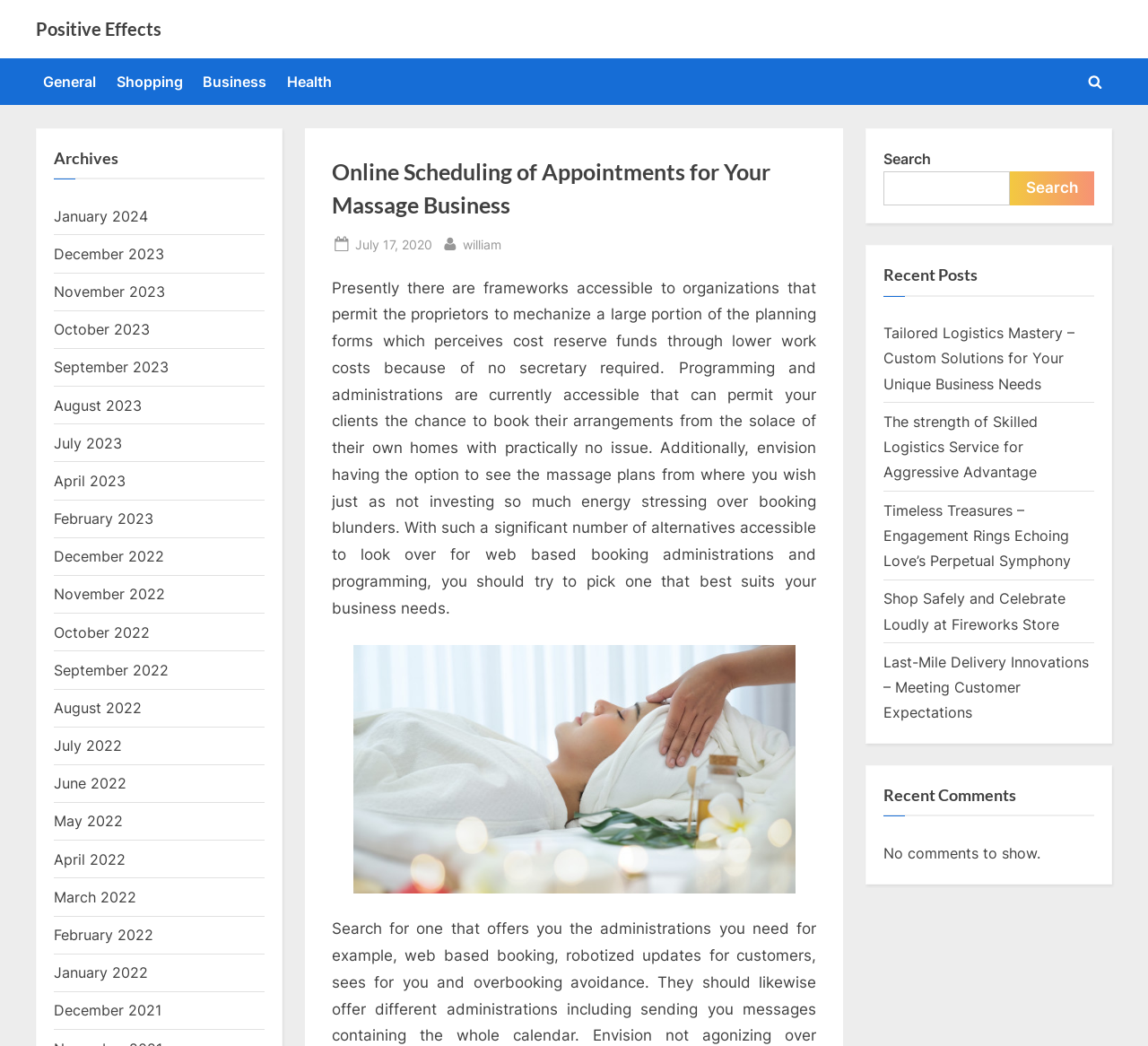What is the topic of the article?
Based on the image, answer the question with as much detail as possible.

Based on the webpage content, the topic of the article is about the online scheduling of appointments for massage businesses and its positive effects. The article discusses how frameworks and software can help automate the scheduling process, reduce work costs, and provide convenience to clients.